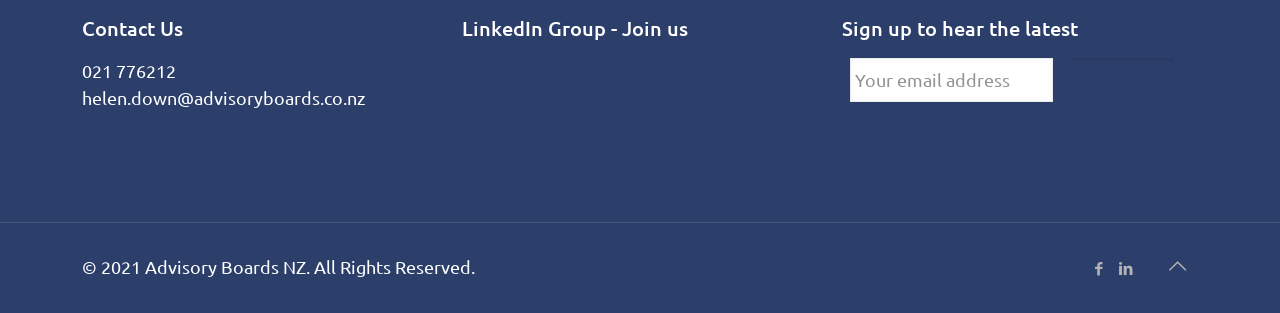Respond with a single word or phrase to the following question:
What is the copyright year?

2021